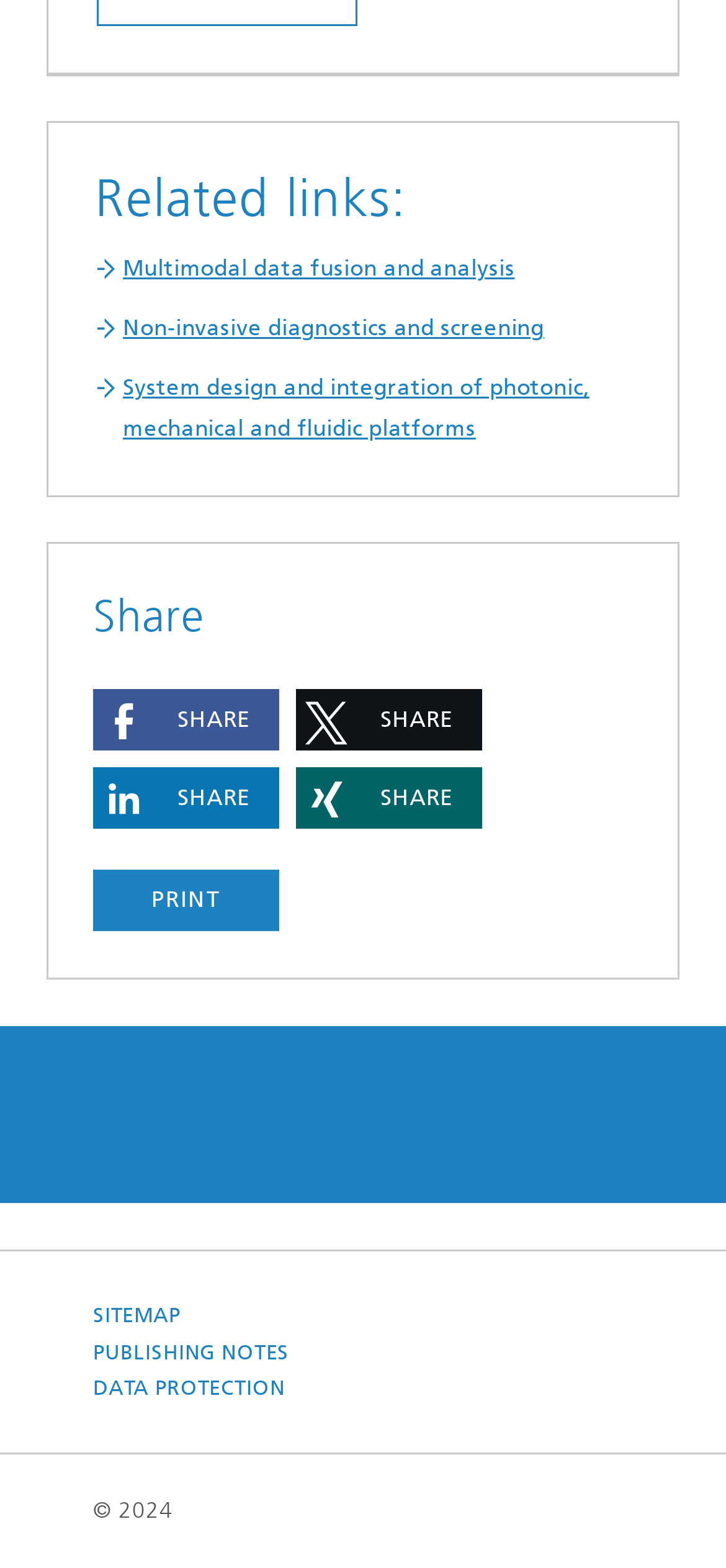Given the element description Publishing Notes, predict the bounding box coordinates for the UI element in the webpage screenshot. The format should be (top-left x, top-left y, bottom-right x, bottom-right y), and the values should be between 0 and 1.

[0.128, 0.751, 0.398, 0.774]